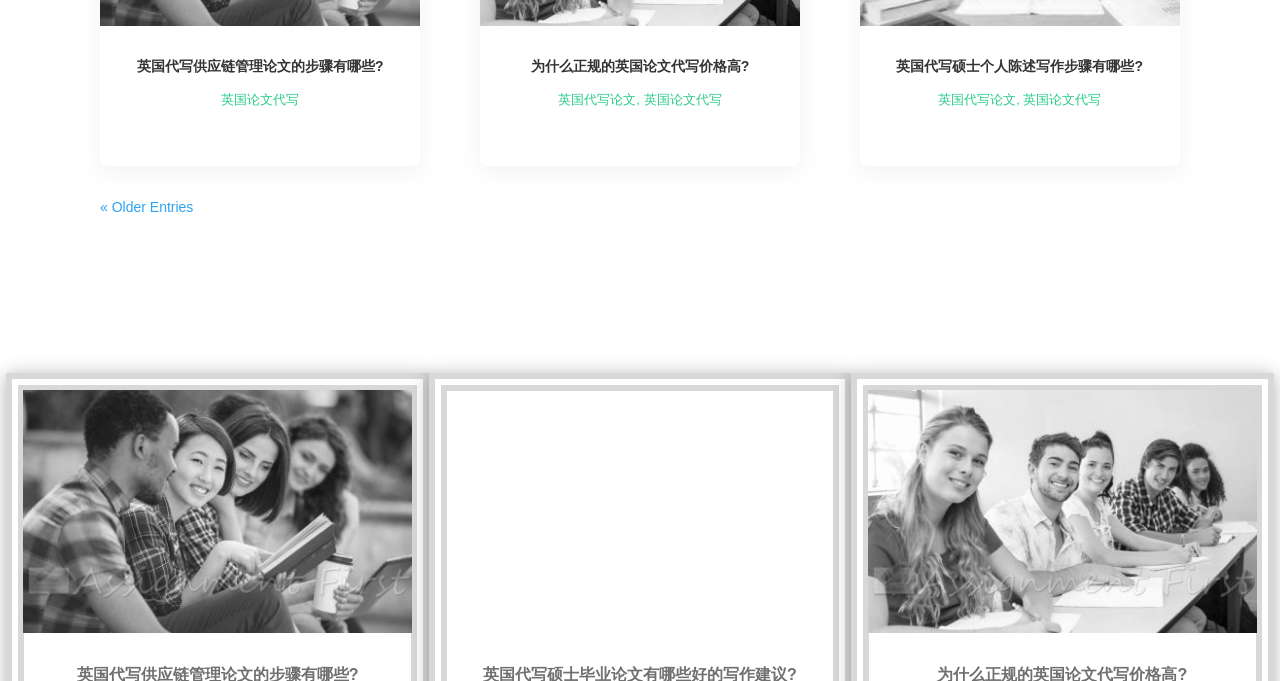Predict the bounding box coordinates of the UI element that matches this description: "为什么正规的英国论文代写价格高?". The coordinates should be in the format [left, top, right, bottom] with each value between 0 and 1.

[0.415, 0.085, 0.585, 0.108]